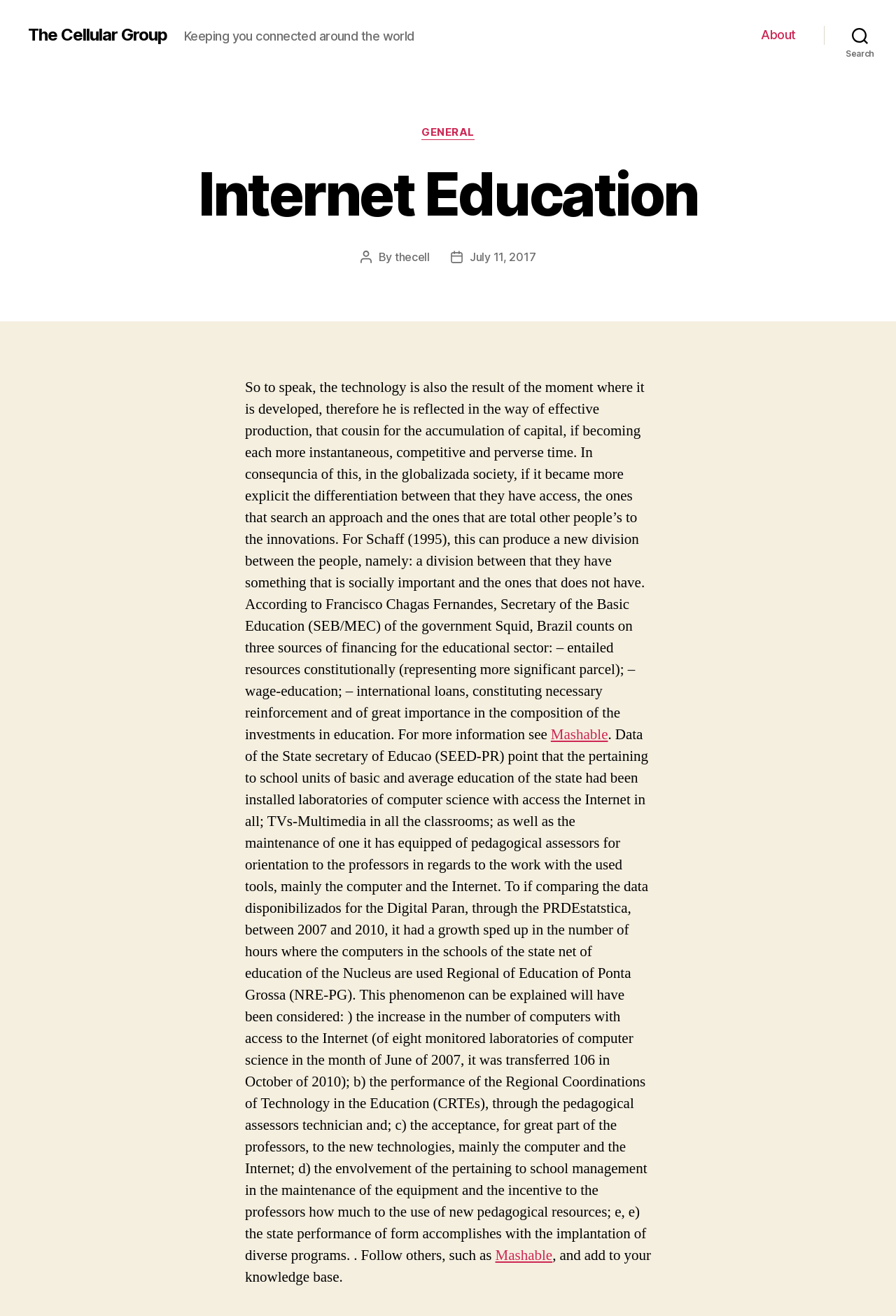Please specify the bounding box coordinates of the clickable section necessary to execute the following command: "Click on the 'Search' button".

[0.92, 0.015, 1.0, 0.038]